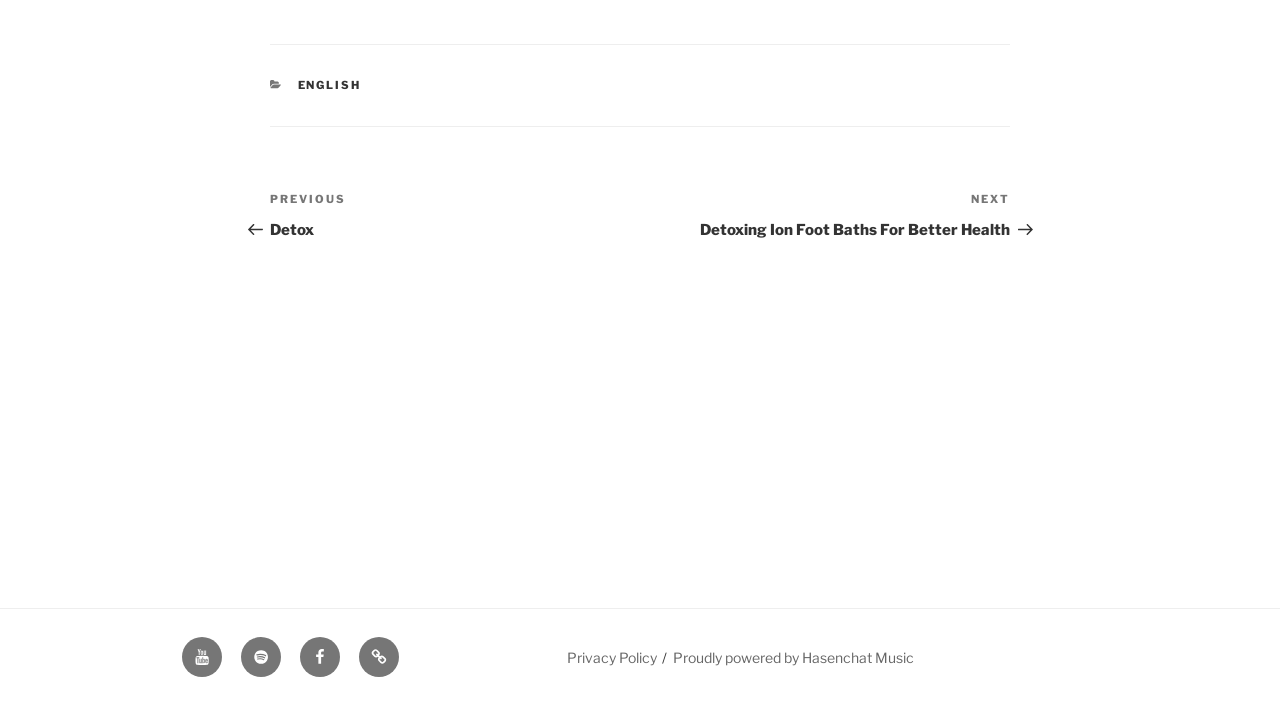Find the bounding box coordinates for the HTML element described as: "Privacy Policy". The coordinates should consist of four float values between 0 and 1, i.e., [left, top, right, bottom].

[0.443, 0.921, 0.511, 0.943]